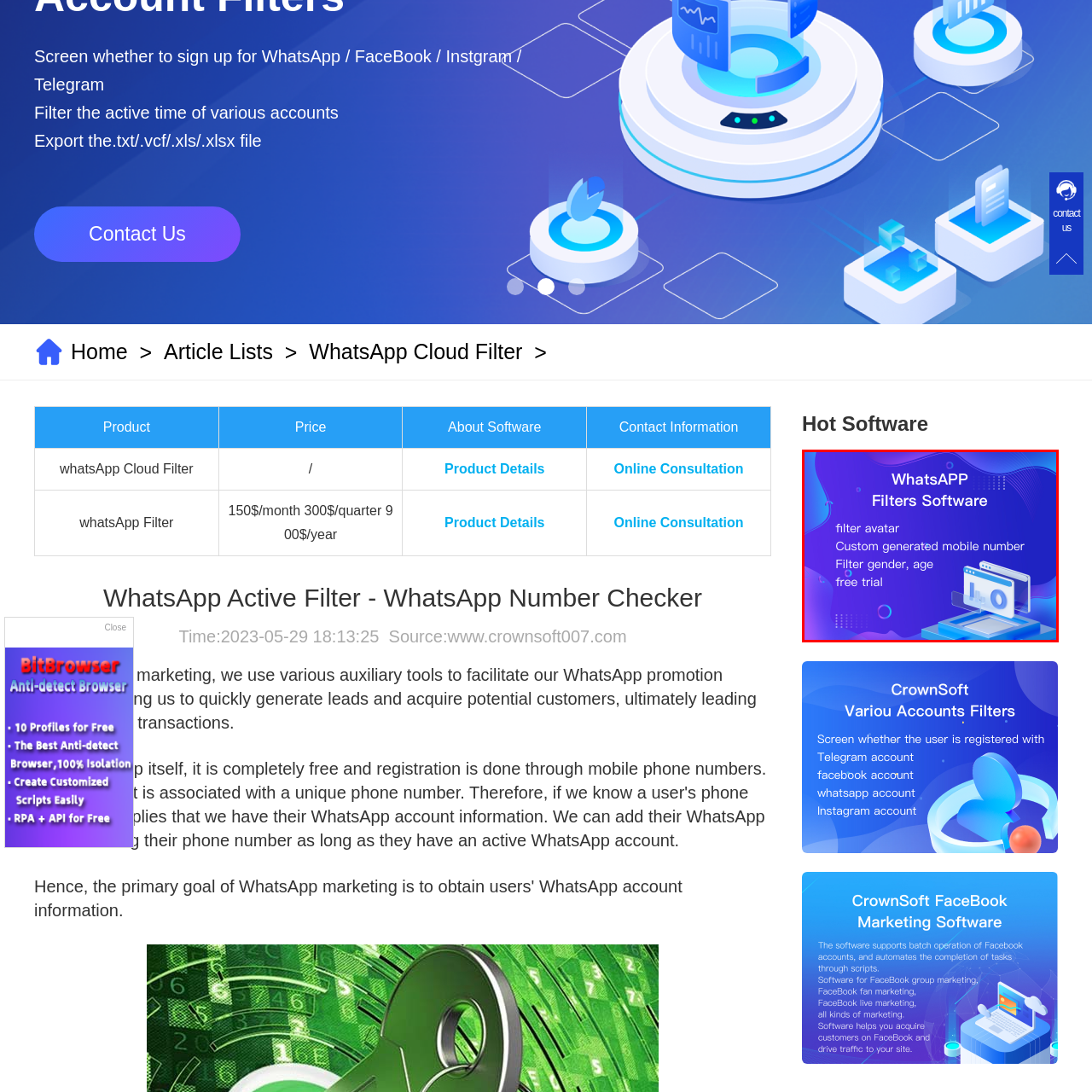Give an in-depth explanation of the image captured within the red boundary.

The image showcases a vibrant and modern promotional graphic for "WhatsApp Filters Software." It features a smooth blue and purple gradient background embellished with abstract shapes, creating a visually appealing design. Prominently displayed is the software title, "WhatsApp Filters Software," followed by key features listed in white text: "filter avatar," "Custom generated mobile number," "Filter gender, age," and highlights a "free trial." The graphic includes an illustration of a computer screen with digital elements, symbolizing technology and innovation, emphasizing the software’s capabilities in optimizing WhatsApp marketing and user targeting. This visual serves to attract potential users interested in enhancing their messaging strategies through effective filtering tools.